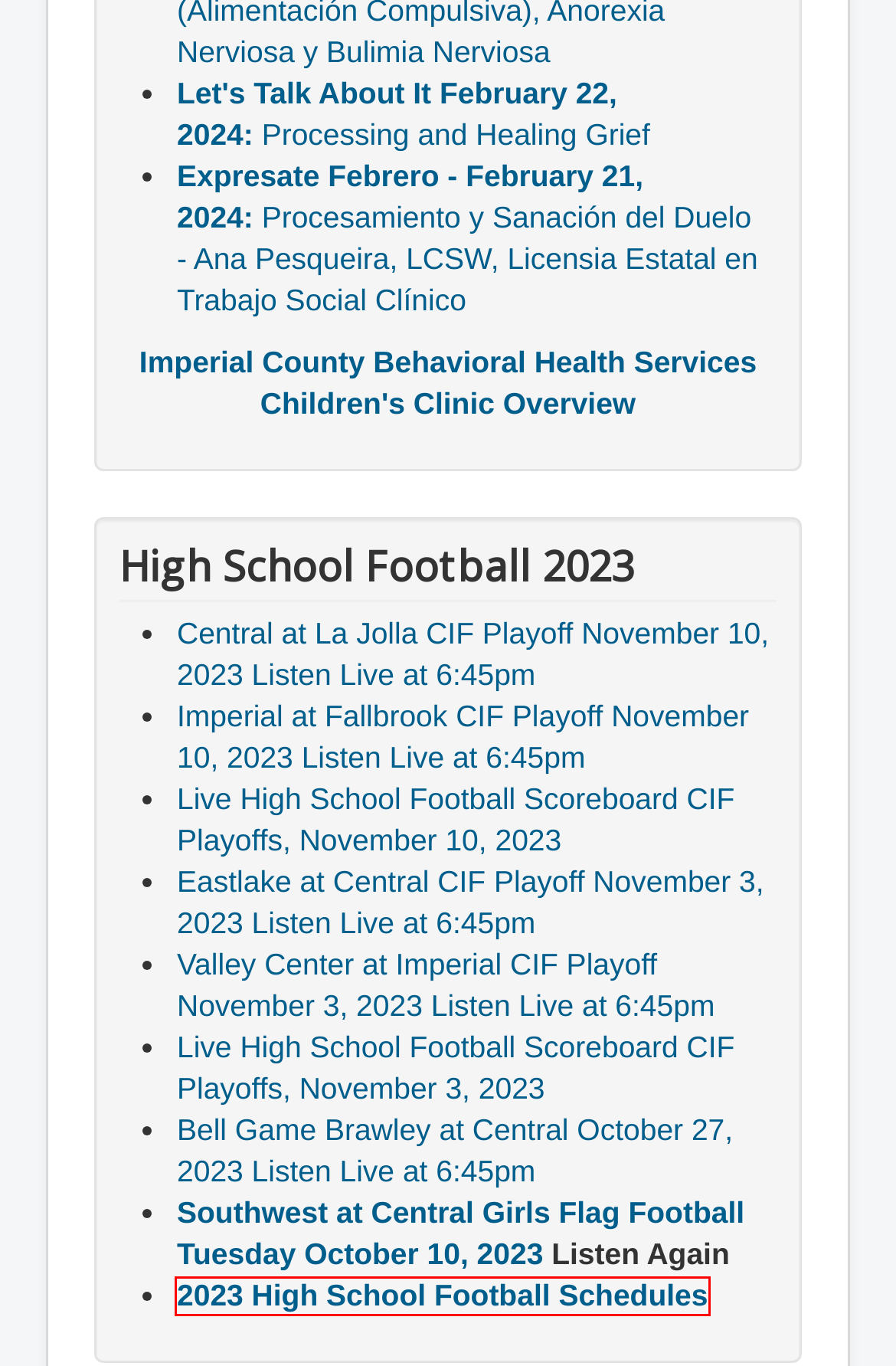Examine the screenshot of the webpage, noting the red bounding box around a UI element. Pick the webpage description that best matches the new page after the element in the red bounding box is clicked. Here are the candidates:
A. Live High School Football Scoreboard CIF Playoffs, November 3, 2023
B. Let's Talk About It 8-31-23 | Radio Show | ivpost
C. Collision Tuesday afternoon
D. Live High School Football Scoreboard CIF Playoffs, November 10, 2023
E. Imperial vs Valley Center | Football | kxoradio2
F. Children's Clinic Overview
G. 2023 High School Football Schedules
H. Expresate 8-30-23 | Radio Show | ivpost

G